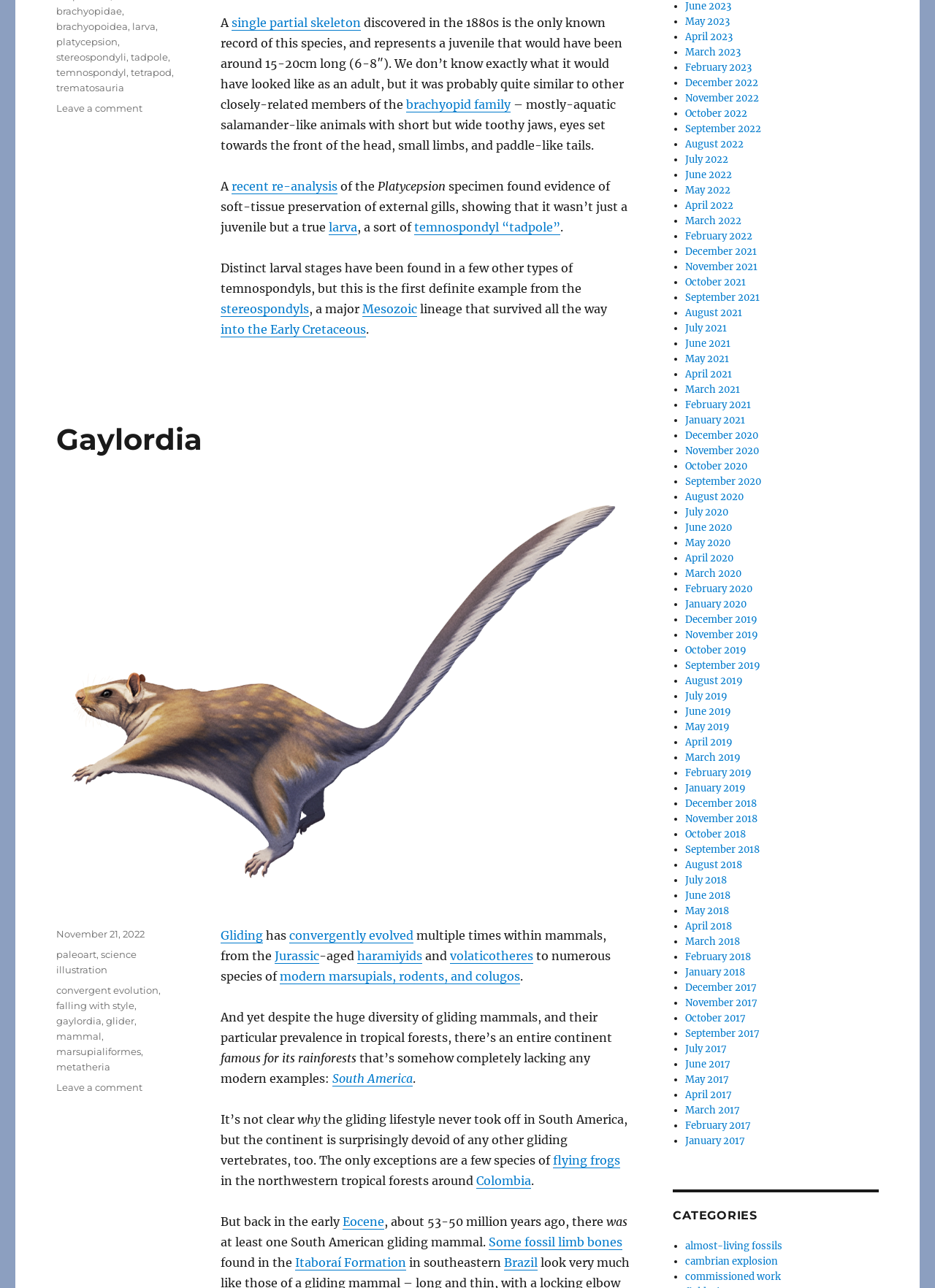Please answer the following query using a single word or phrase: 
When was the post published?

November 21, 2022